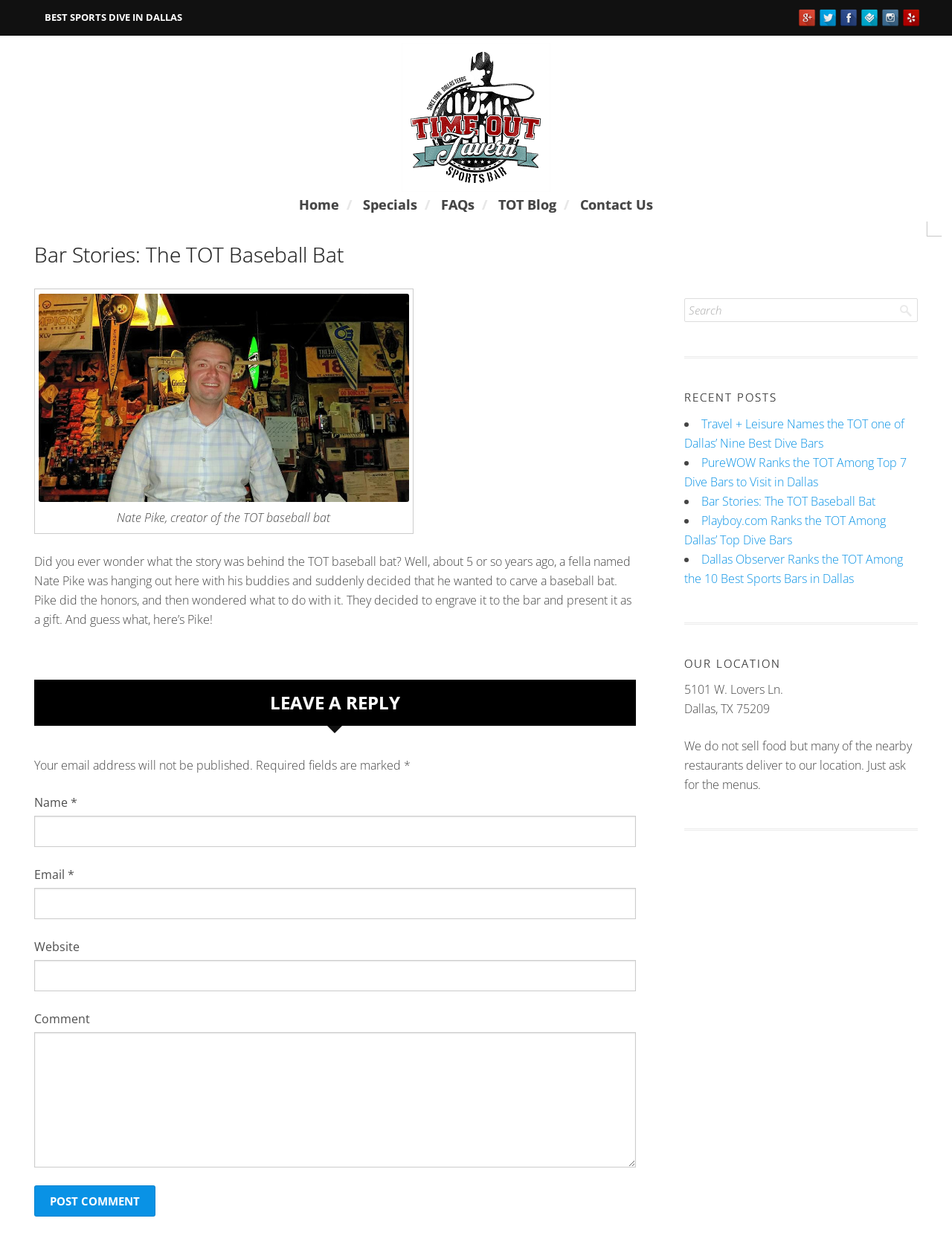What is the story behind the TOT baseball bat?
Can you give a detailed and elaborate answer to the question?

The story behind the TOT baseball bat can be found in the article section of the webpage, which explains that Nate Pike, the creator of the TOT baseball bat, carved it about 5 years ago while hanging out with his buddies at the bar.